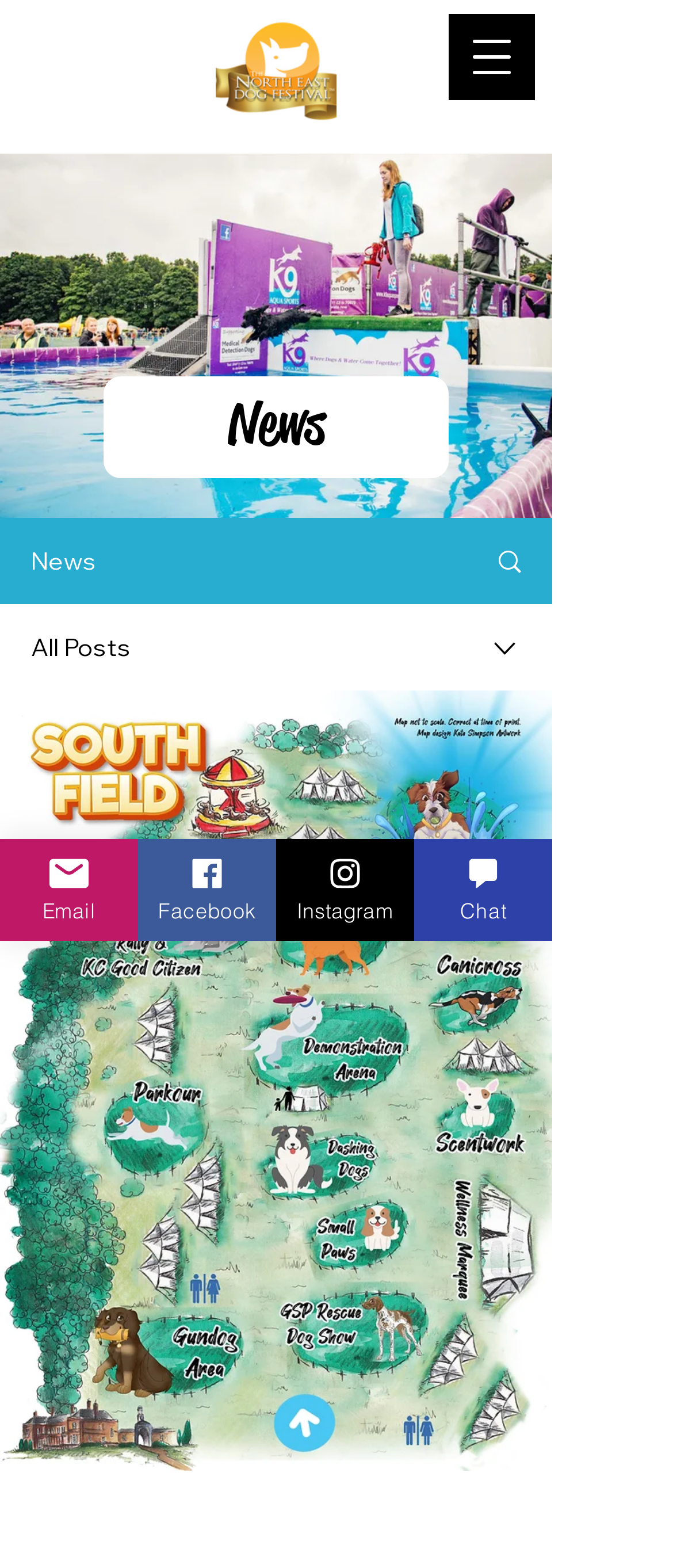How many social media links are there?
Please answer the question with a detailed response using the information from the screenshot.

I counted the number of link elements with image descriptions related to social media platforms, such as 'Email', 'Facebook', and 'Instagram', and found that there are three social media links.